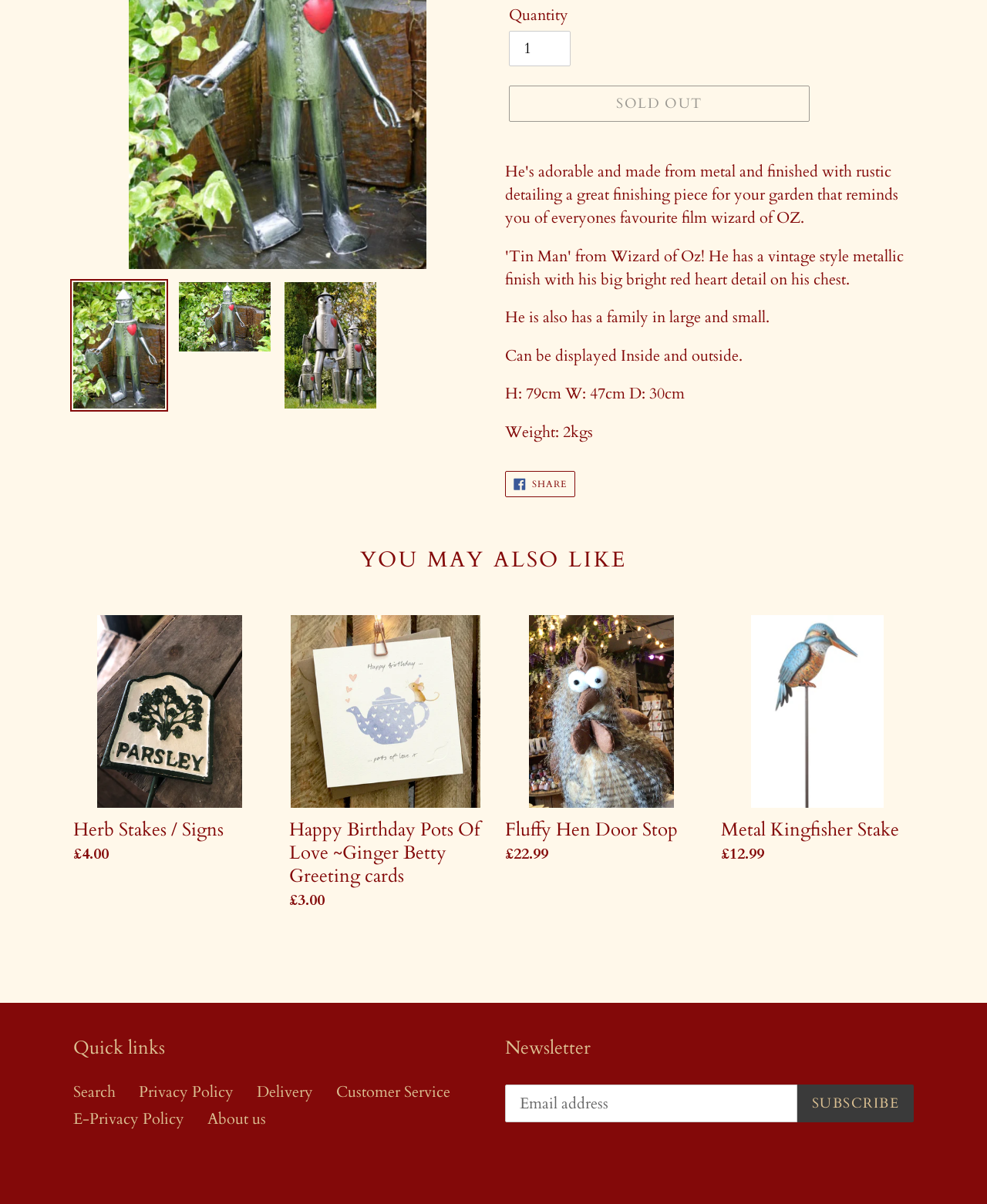Given the element description Privacy Policy, identify the bounding box coordinates for the UI element on the webpage screenshot. The format should be (top-left x, top-left y, bottom-right x, bottom-right y), with values between 0 and 1.

[0.141, 0.898, 0.237, 0.916]